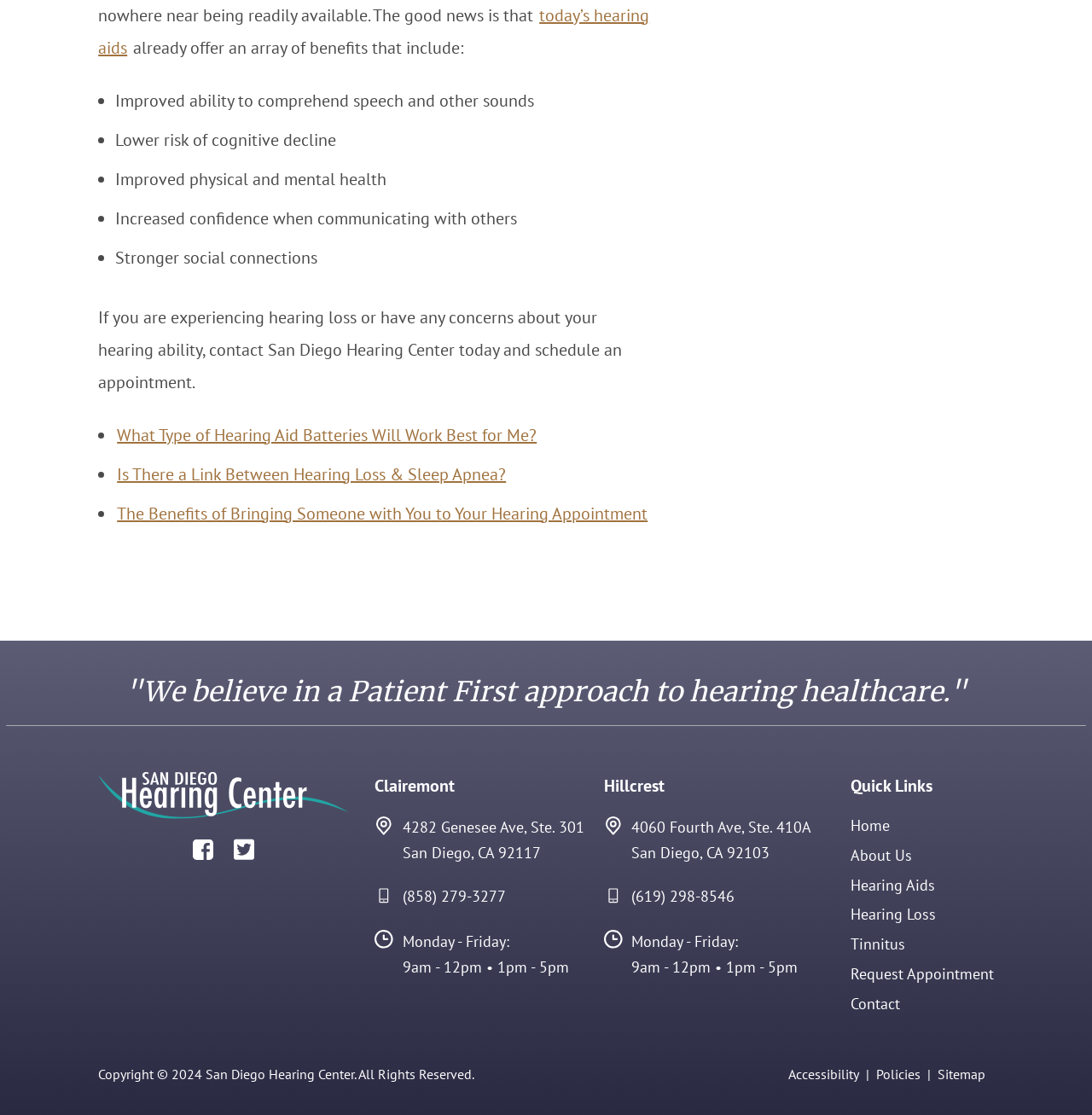What are the office hours for San Diego Hearing Center?
From the image, provide a succinct answer in one word or a short phrase.

9am-12pm, 1pm-5pm